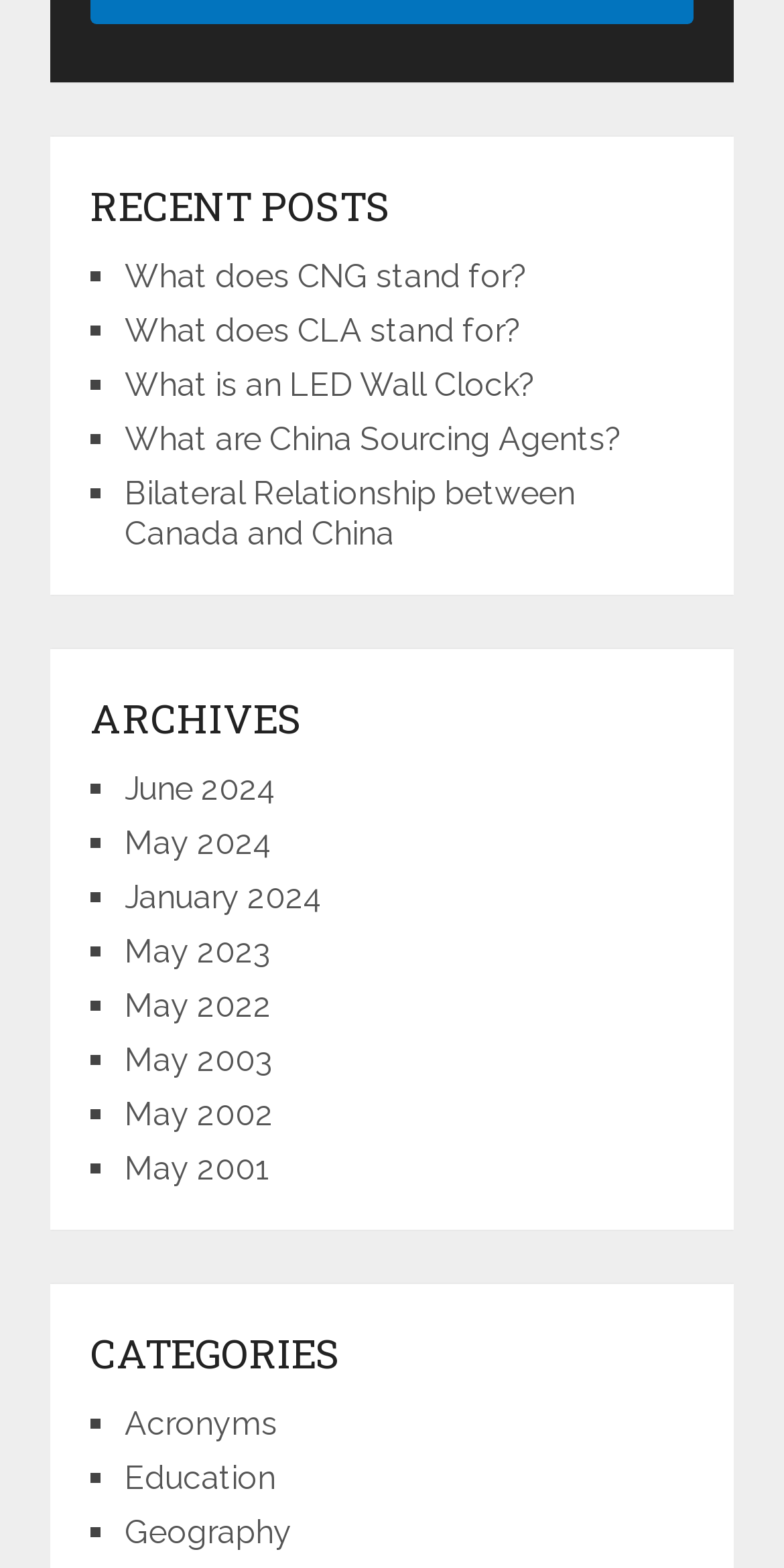What is the earliest archive listed?
Using the image, give a concise answer in the form of a single word or short phrase.

May 2001